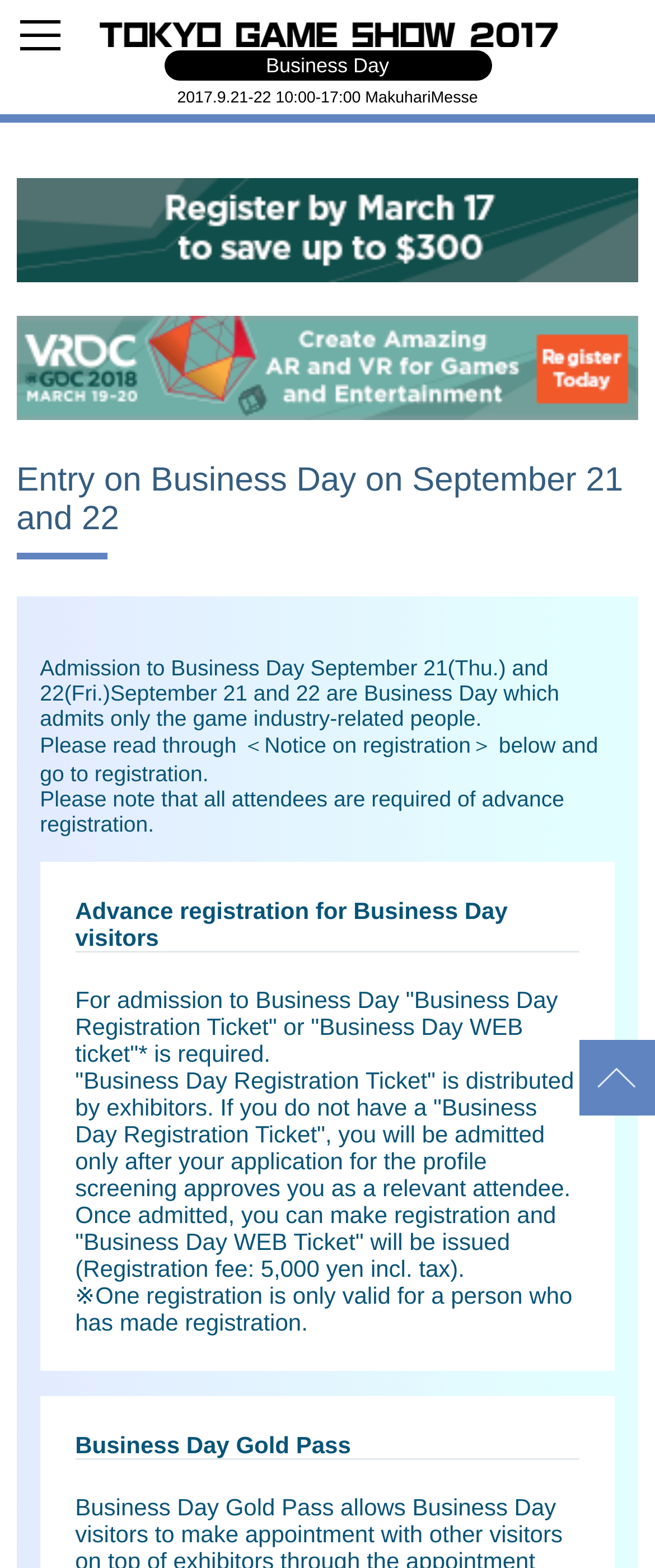Provide an in-depth caption for the elements present on the webpage.

The webpage is the official website of Tokyo Game Show 2017, one of the largest video game exhibitions in Asia. At the top left corner, there is a button to toggle navigation. Next to it, there is a heading "TokyoGameShow2017" with an image of the same name. Below the heading, there is a static text "Business Day" and another static text "2017.9.21-22 10:00-17:00 MakuhariMesse" which provides the date and time of the event.

On the right side of the page, there is a link "pagetop" with an image of the same name. Below it, there are two links "gdc" with images, which are likely related to the Game Developers Conference.

The main content of the page is about the entry on Business Day on September 21 and 22. There is a heading with the same title, followed by a paragraph of text explaining that Business Day is only for game industry-related people and requires advance registration. Below it, there is another paragraph of text instructing visitors to read through the notice on registration and proceed to registration.

Further down, there is a section with a description list that provides information about advance registration for Business Day visitors. The list has three items: the first item explains the requirement for a "Business Day Registration Ticket" or "Business Day WEB ticket" for admission, the second item describes the "Business Day Registration Ticket" and the registration process, and the third item is about the Business Day Gold Pass.